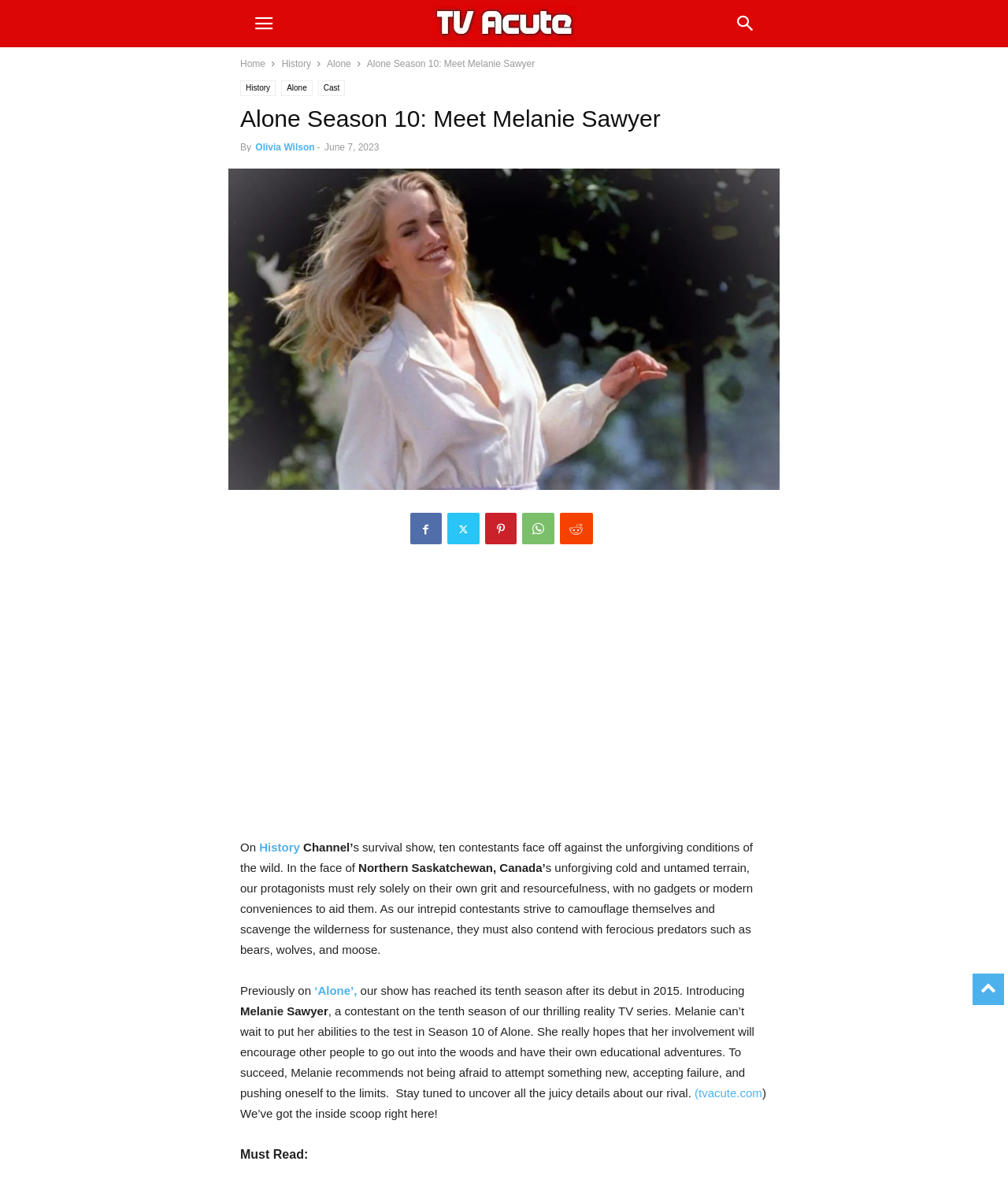Please find and provide the title of the webpage.

Alone Season 10: Meet Melanie Sawyer